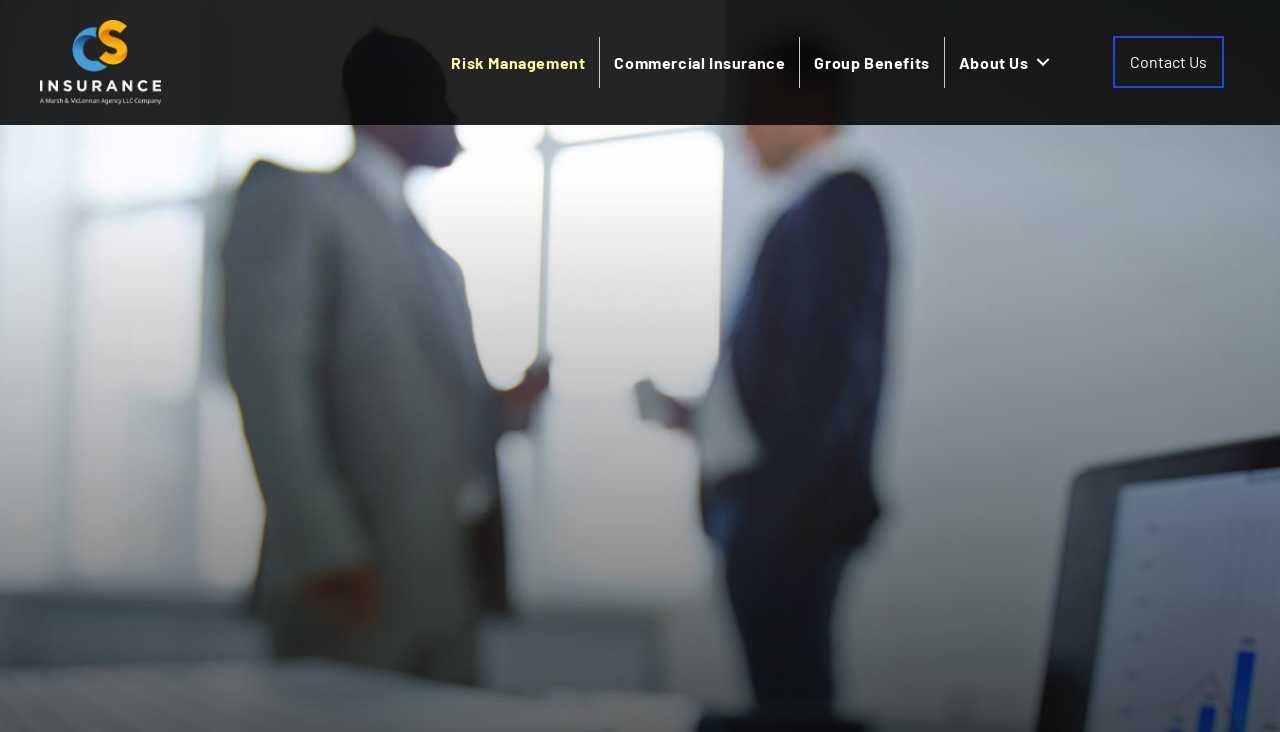What is the purpose of the button on the right side?
From the screenshot, supply a one-word or short-phrase answer.

Contact Us